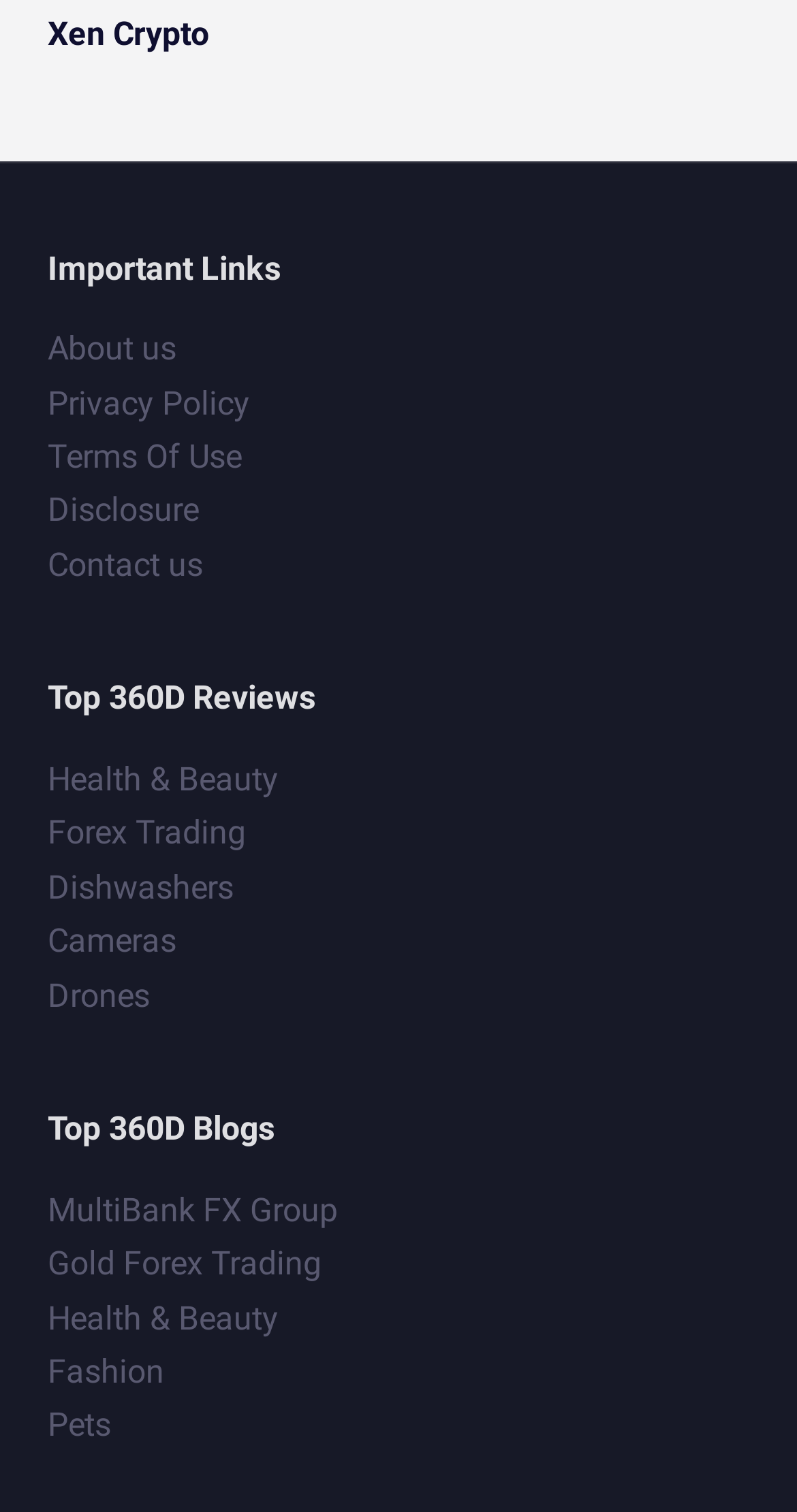Given the description Gold Forex Trading, predict the bounding box coordinates of the UI element. Ensure the coordinates are in the format (top-left x, top-left y, bottom-right x, bottom-right y) and all values are between 0 and 1.

[0.06, 0.823, 0.404, 0.849]